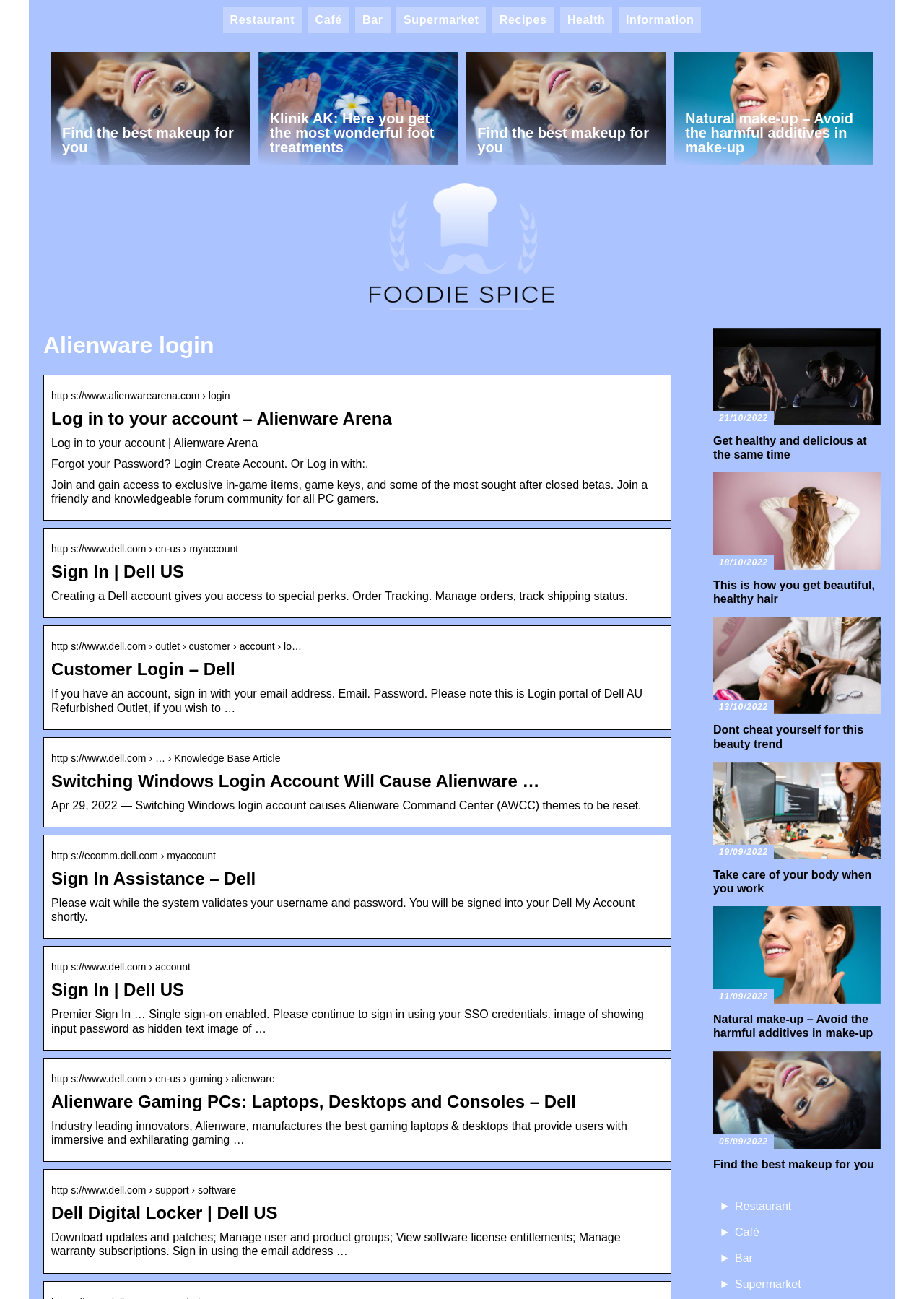How many Dell-related login options are available on this webpage?
Refer to the image and give a detailed answer to the query.

By examining the webpage content, I found 5 Dell-related login options, including 'Sign In | Dell US', 'Customer Login – Dell', 'Sign In Assistance – Dell', 'Dell Digital Locker | Dell US', and 'http s://ecomm.dell.com › myaccount'.